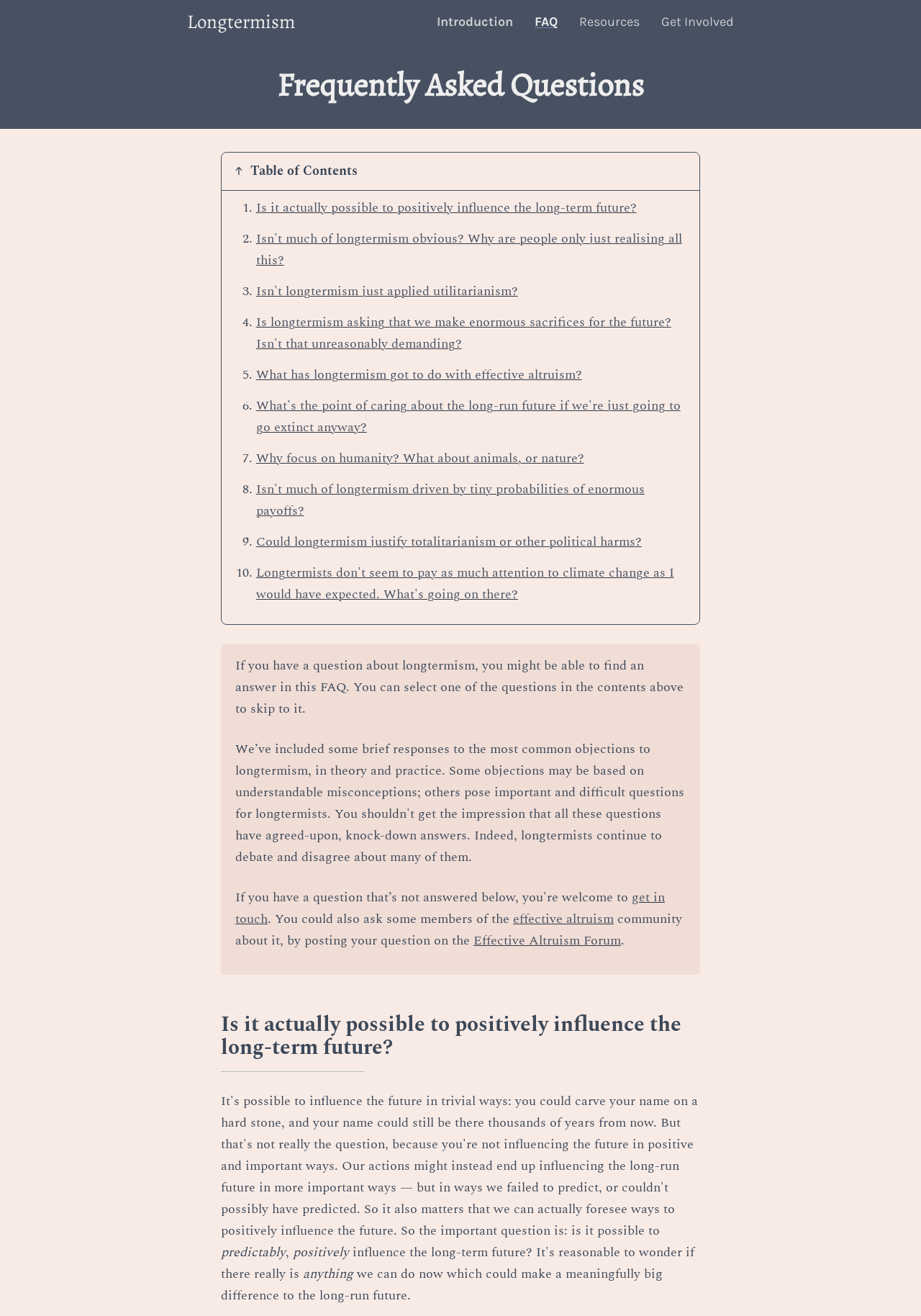Please find the bounding box coordinates of the section that needs to be clicked to achieve this instruction: "Click on the 'Longtermism' link".

[0.203, 0.009, 0.32, 0.025]